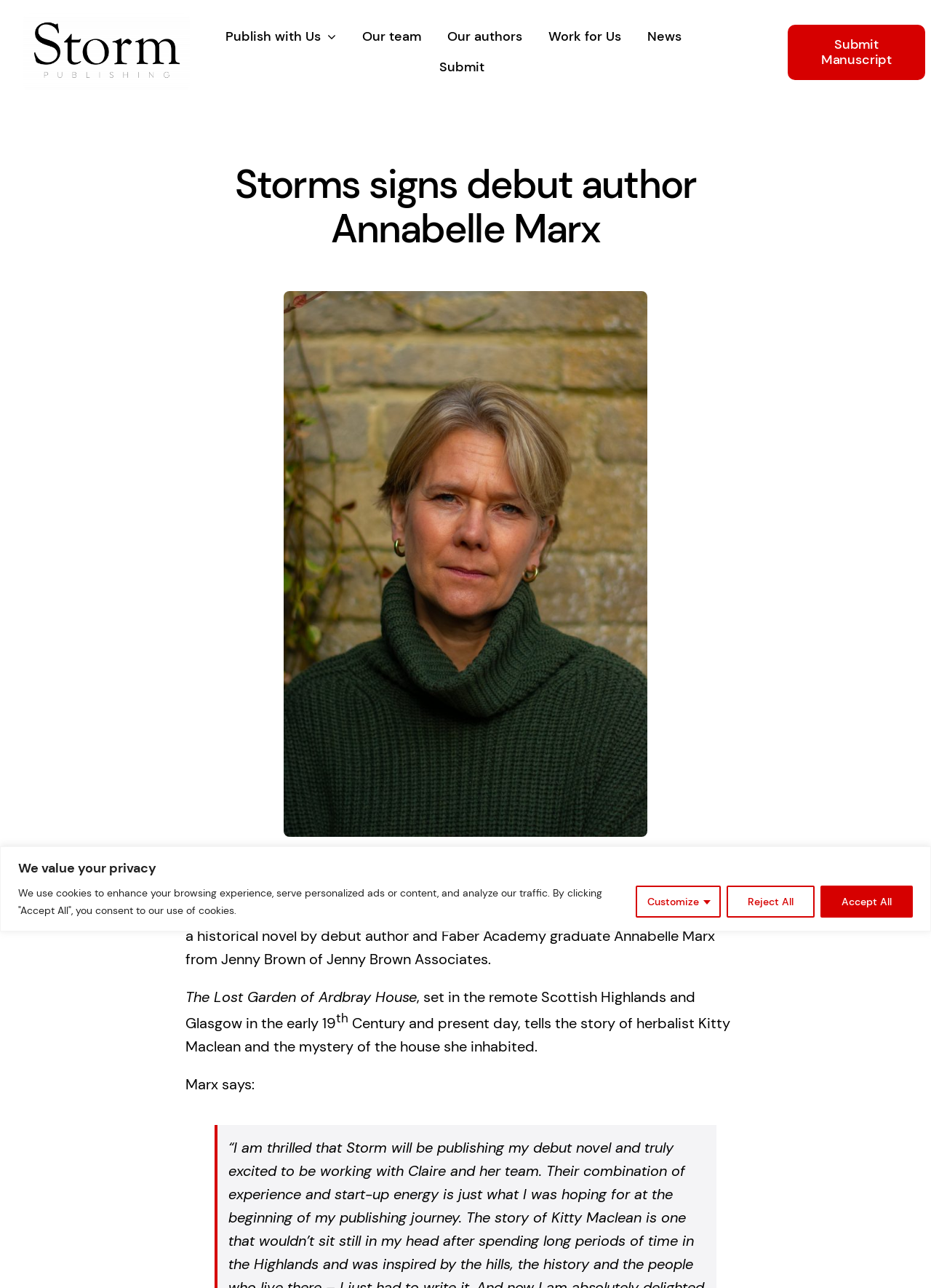What is the title of the historical novel?
Based on the content of the image, thoroughly explain and answer the question.

The answer can be found in the StaticText element with the text 'The Lost Garden of Ardbray House' which is located below the image of the author Annabelle Marx.